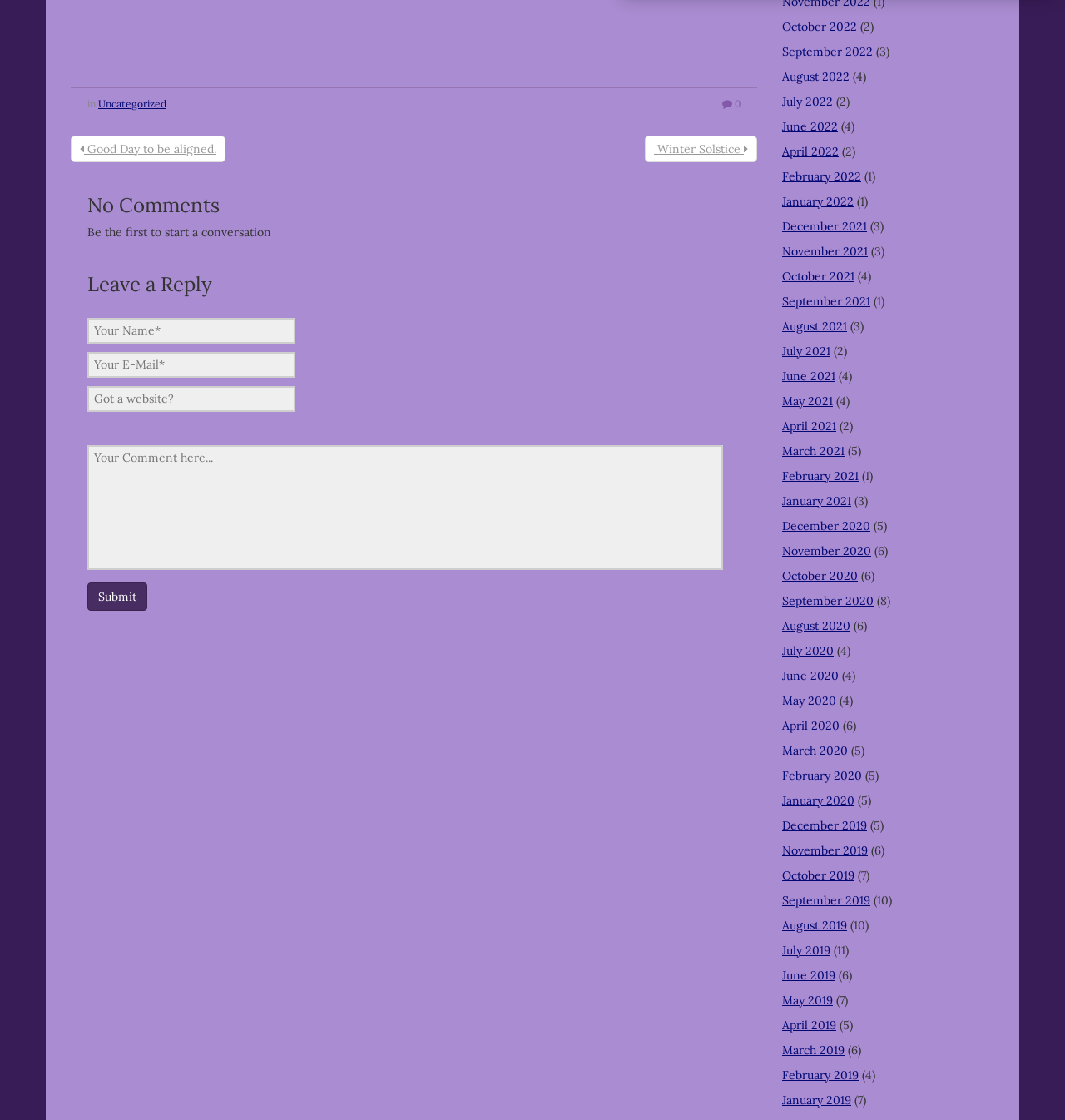Indicate the bounding box coordinates of the element that needs to be clicked to satisfy the following instruction: "Choose a month from the archive list". The coordinates should be four float numbers between 0 and 1, i.e., [left, top, right, bottom].

[0.734, 0.017, 0.805, 0.03]